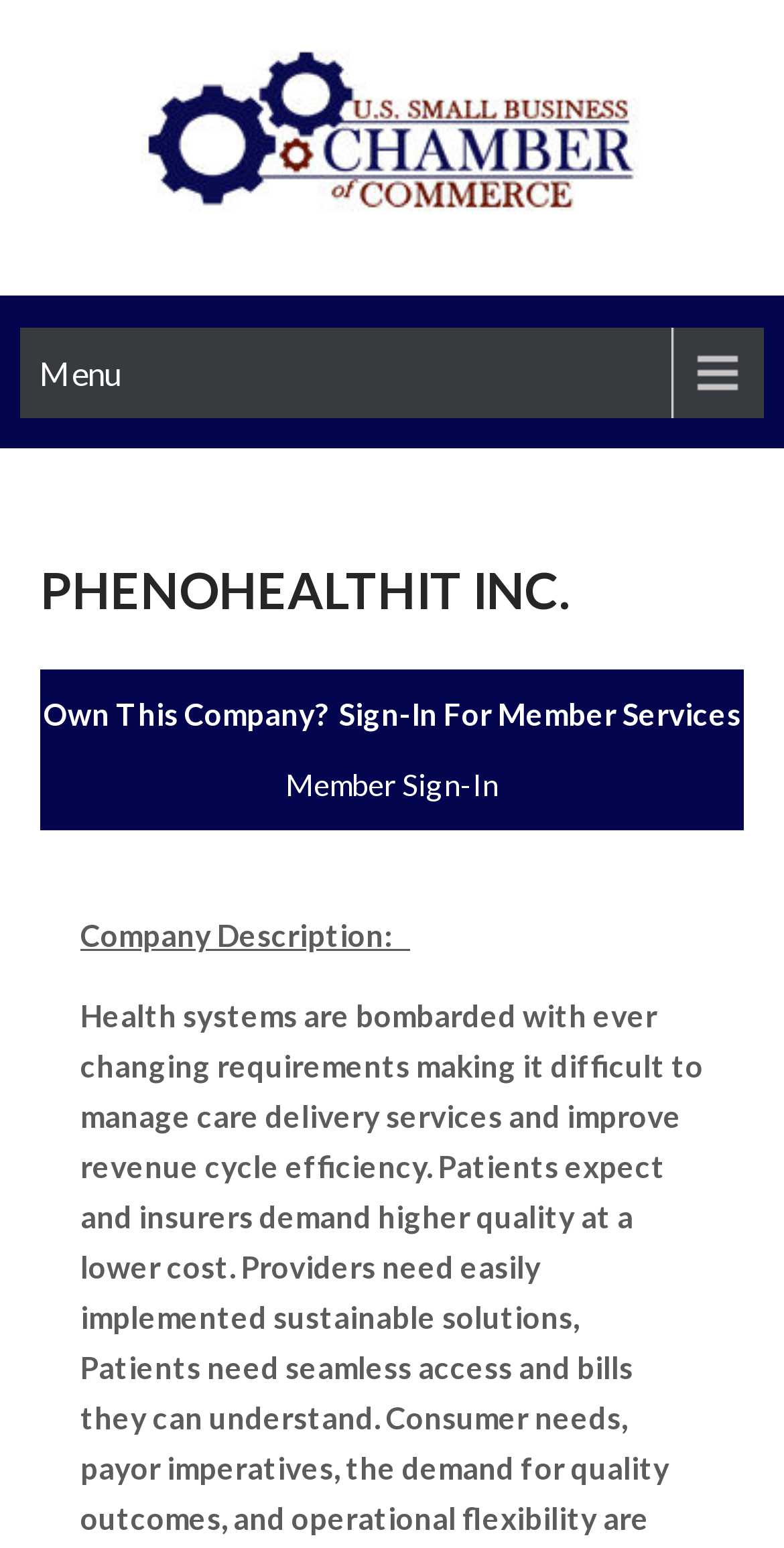Provide the bounding box coordinates of the HTML element described as: "EGU blogs". The bounding box coordinates should be four float numbers between 0 and 1, i.e., [left, top, right, bottom].

None